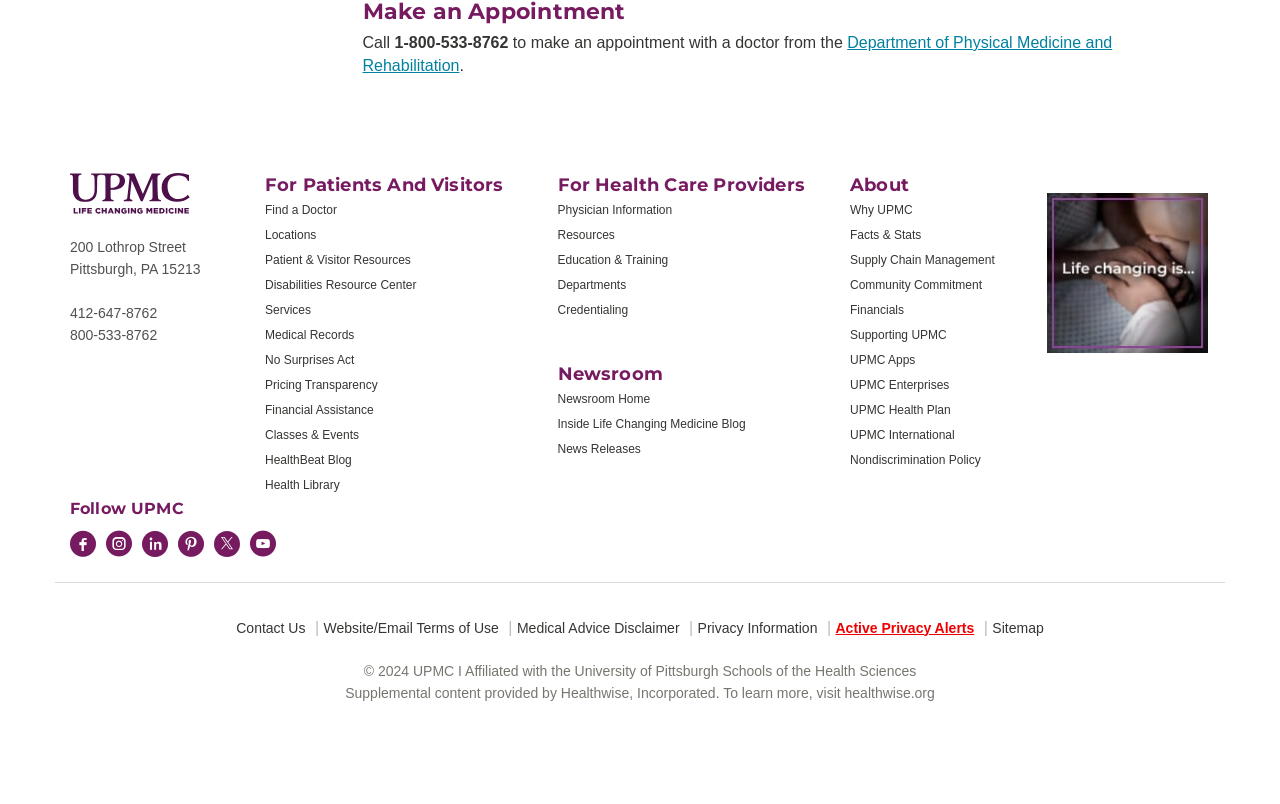Locate the bounding box coordinates of the area where you should click to accomplish the instruction: "Share on Twitter".

None